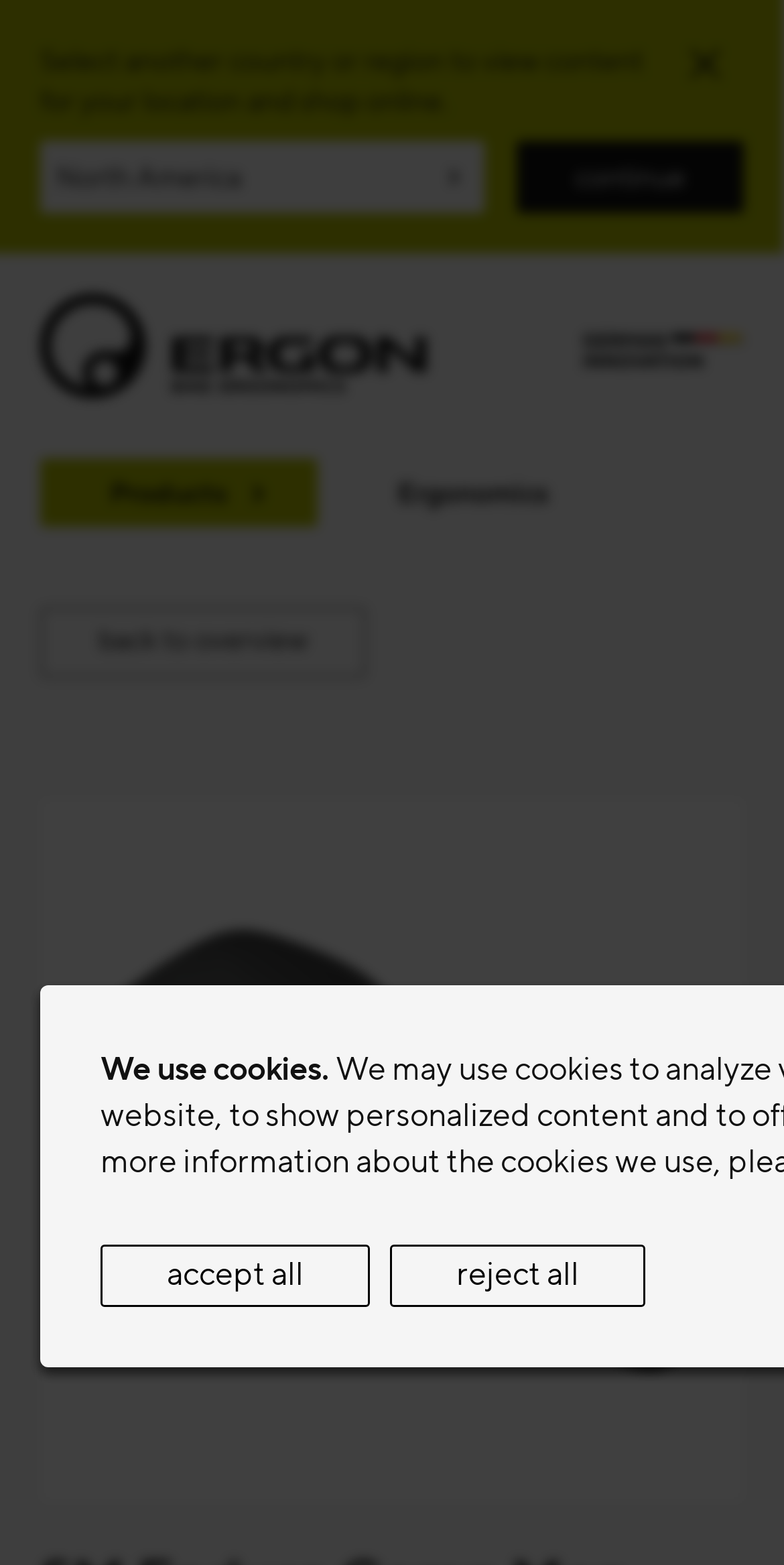What is the purpose of the button 'continue'?
Answer the question with as much detail as possible.

The button 'continue' is located below the combobox 'Select another country or region to view content for your location and shop online.' and the StaticText 'Select another country or region to view content for your location and shop online.', suggesting that its purpose is to proceed with the country or region selection.